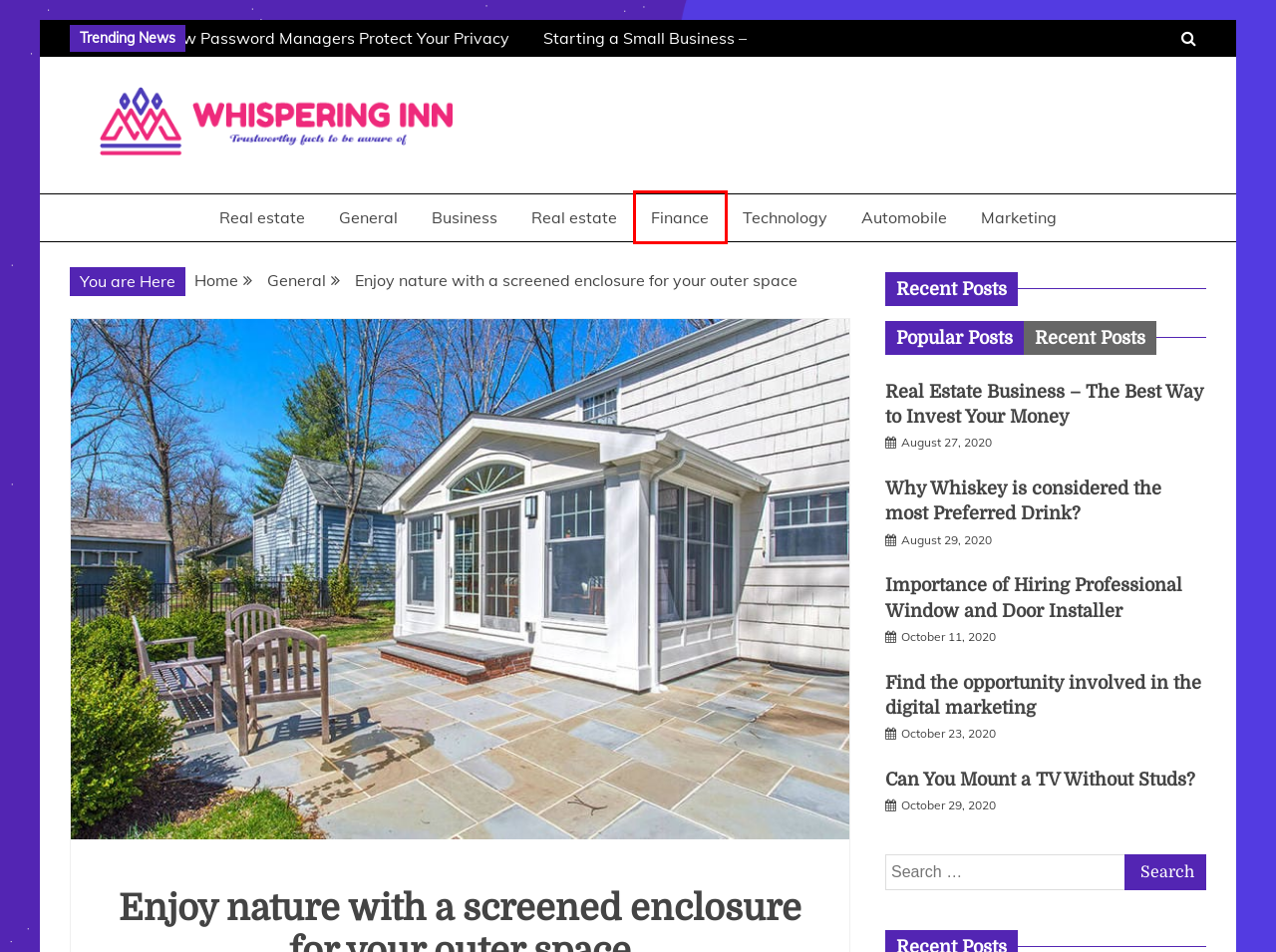Given a screenshot of a webpage with a red bounding box highlighting a UI element, choose the description that best corresponds to the new webpage after clicking the element within the red bounding box. Here are your options:
A. Business – Whispering Inn
B. What To Search For In A Wedding Videographer? – Whispering Inn
C. Real estate – Whispering Inn
D. Real Estate Business – The Best Way to Invest Your Money – Whispering Inn
E. The Secret Keepers – How Password Managers Protect Your Privacy – Whispering Inn
F. Technology – Whispering Inn
G. Finance – Whispering Inn
H. General – Whispering Inn

G